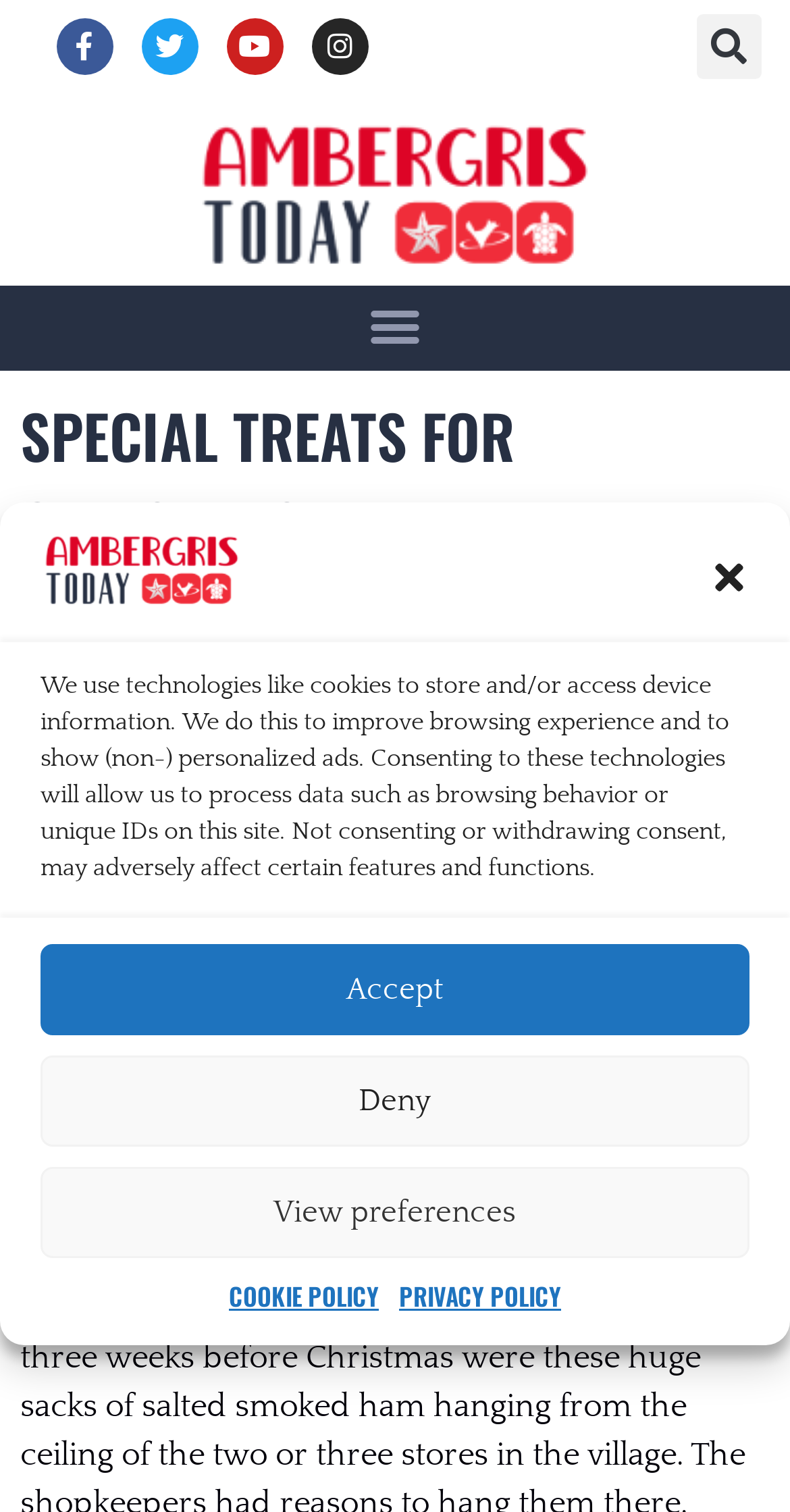Offer a comprehensive description of the webpage’s content and structure.

The webpage is about Christmas and its signs, with a focus on how things have changed over the years. At the top, there is a dialog box for managing cookie consent, which includes buttons to accept, deny, or view preferences. Below this, there are social media links to Facebook, Twitter, YouTube, and Instagram.

The main content of the webpage is divided into two sections. On the left, there is a heading "SPECIAL TREATS FOR CHRISTMAS" followed by a link to "AMBERGRIS TODAY" and another link to the date "NOVEMBER 30, 2006". Below this, there is a link to "NO COMMENTS".

On the right, there is a block of text that discusses how people know Christmas is around the corner, mentioning the decorations and lights in shop windows. The text also compares the current situation to 25 years ago, suggesting that things have changed over time.

At the top right, there is a search bar with a search button. Below the main content, there is a navigation menu with a "Menu Toggle" button.